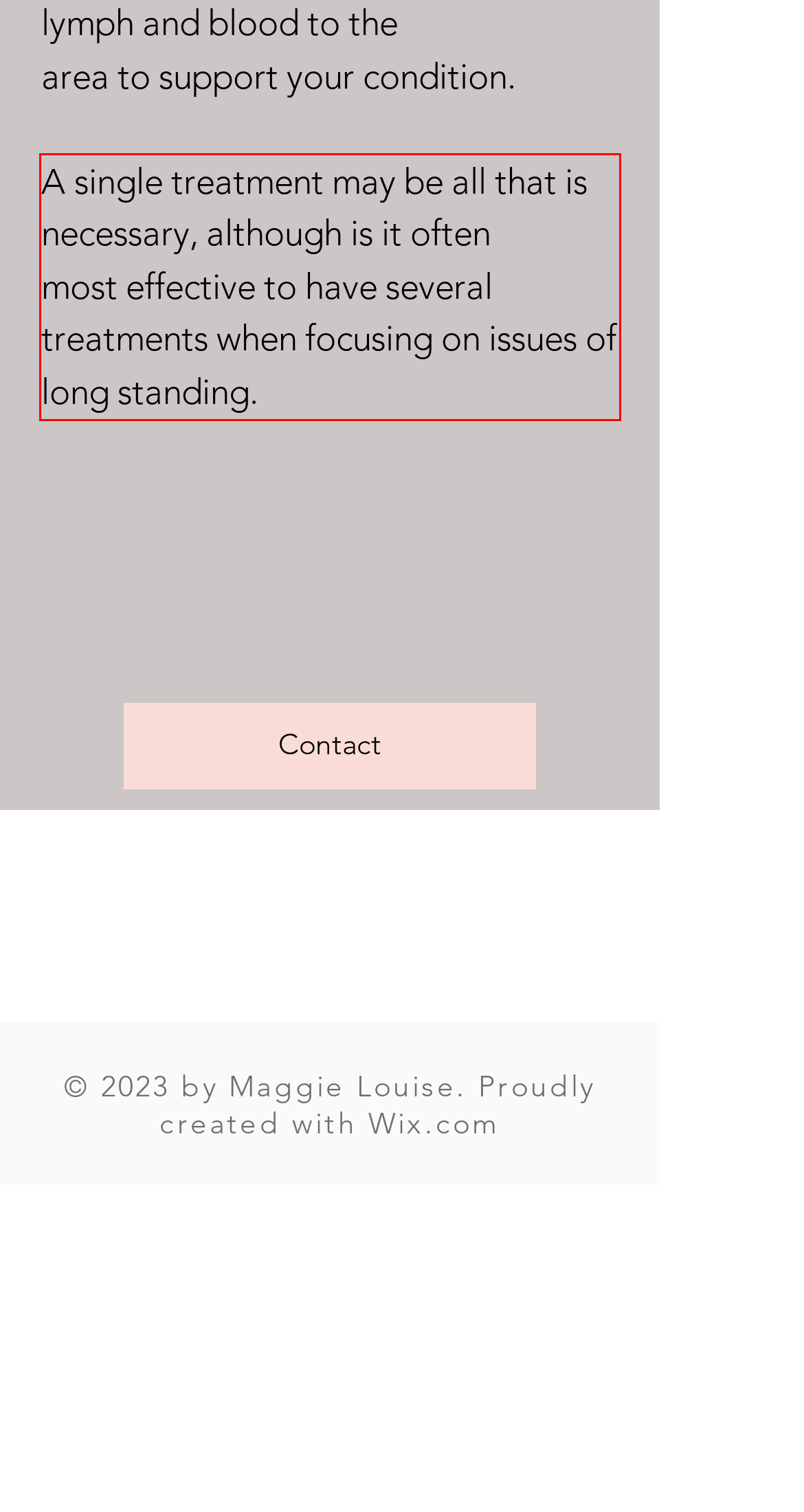From the provided screenshot, extract the text content that is enclosed within the red bounding box.

A single treatment may be all that is necessary, although is it often most effective to have several treatments when focusing on issues of long standing.